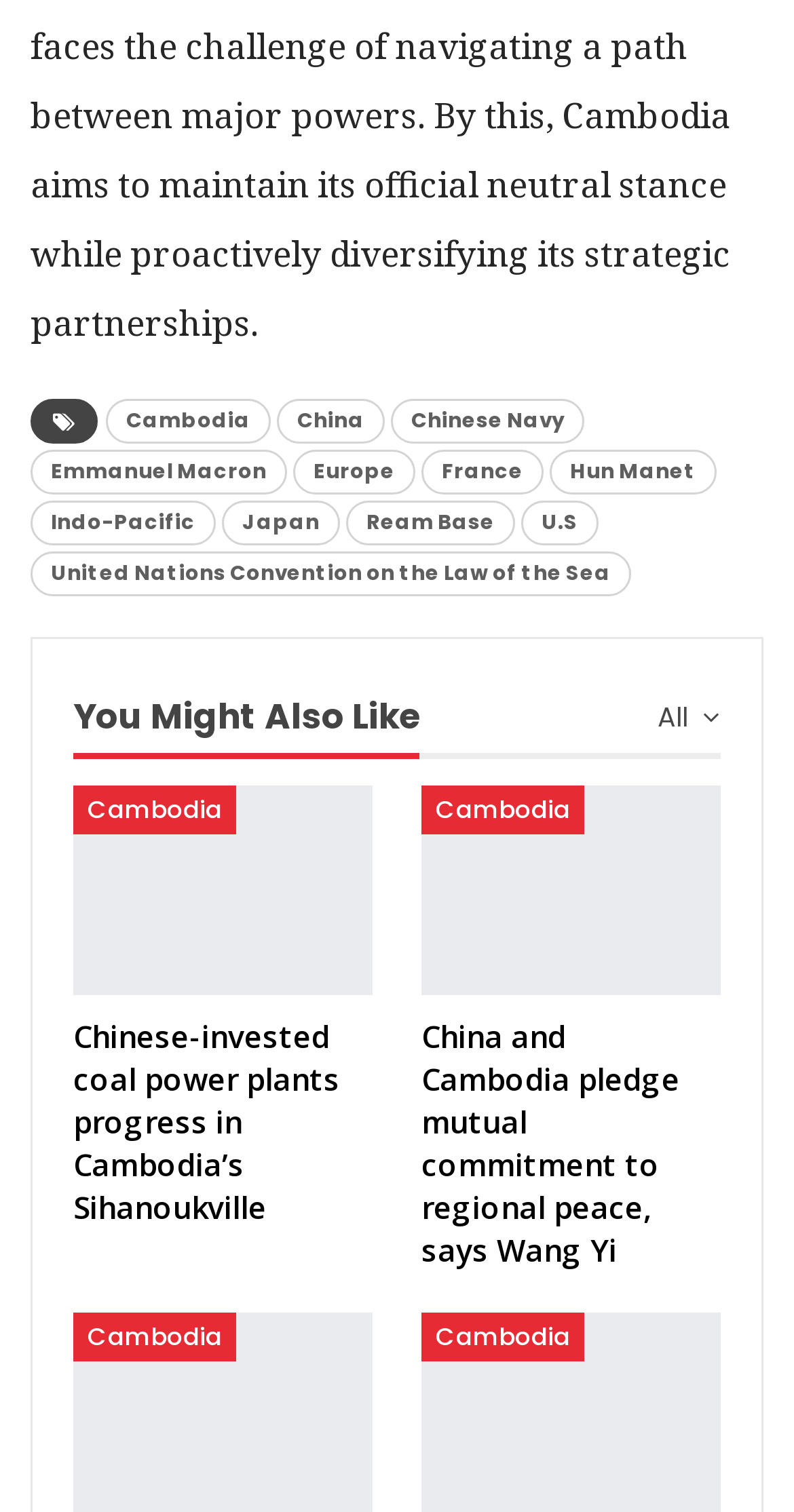Find and indicate the bounding box coordinates of the region you should select to follow the given instruction: "View news about Chinese-invested coal power plants in Cambodia".

[0.092, 0.519, 0.469, 0.658]